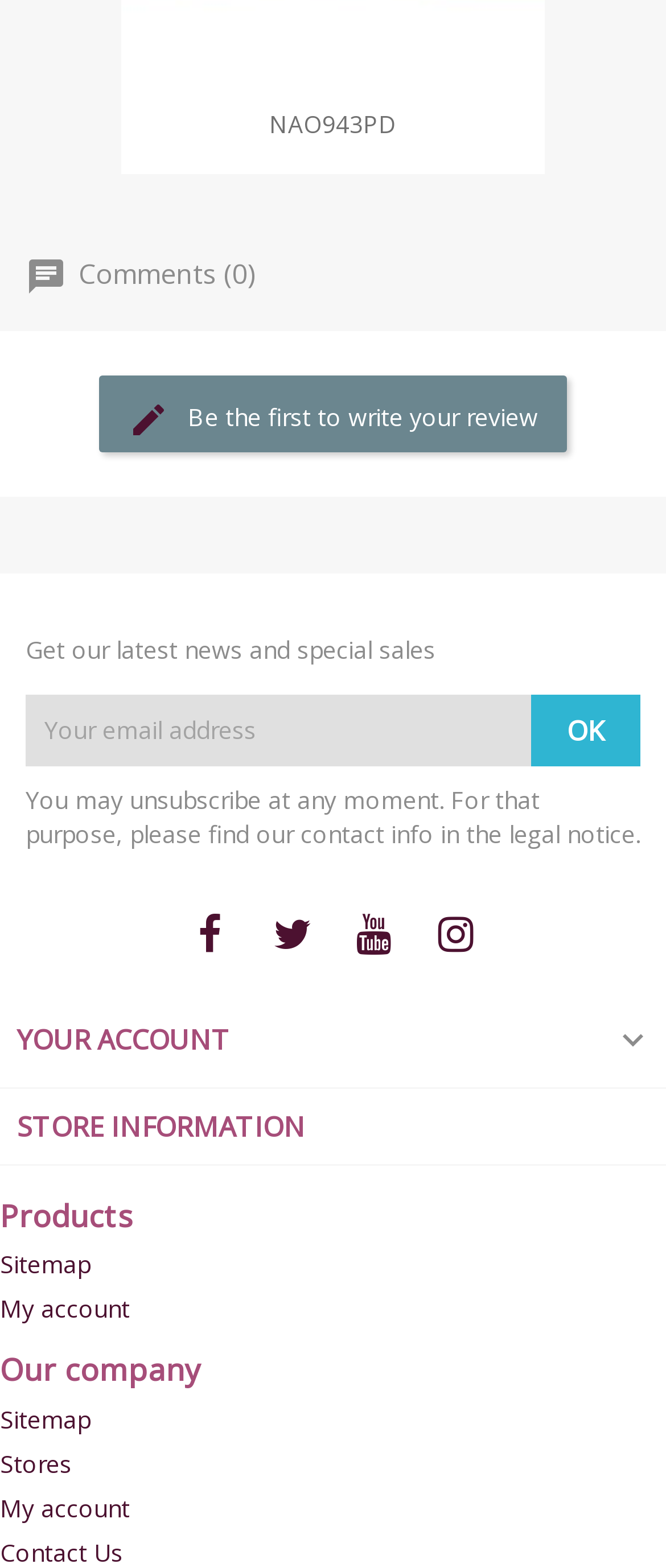Answer briefly with one word or phrase:
What is the text of the static text element above the 'OK' button?

Get our latest news and special sales